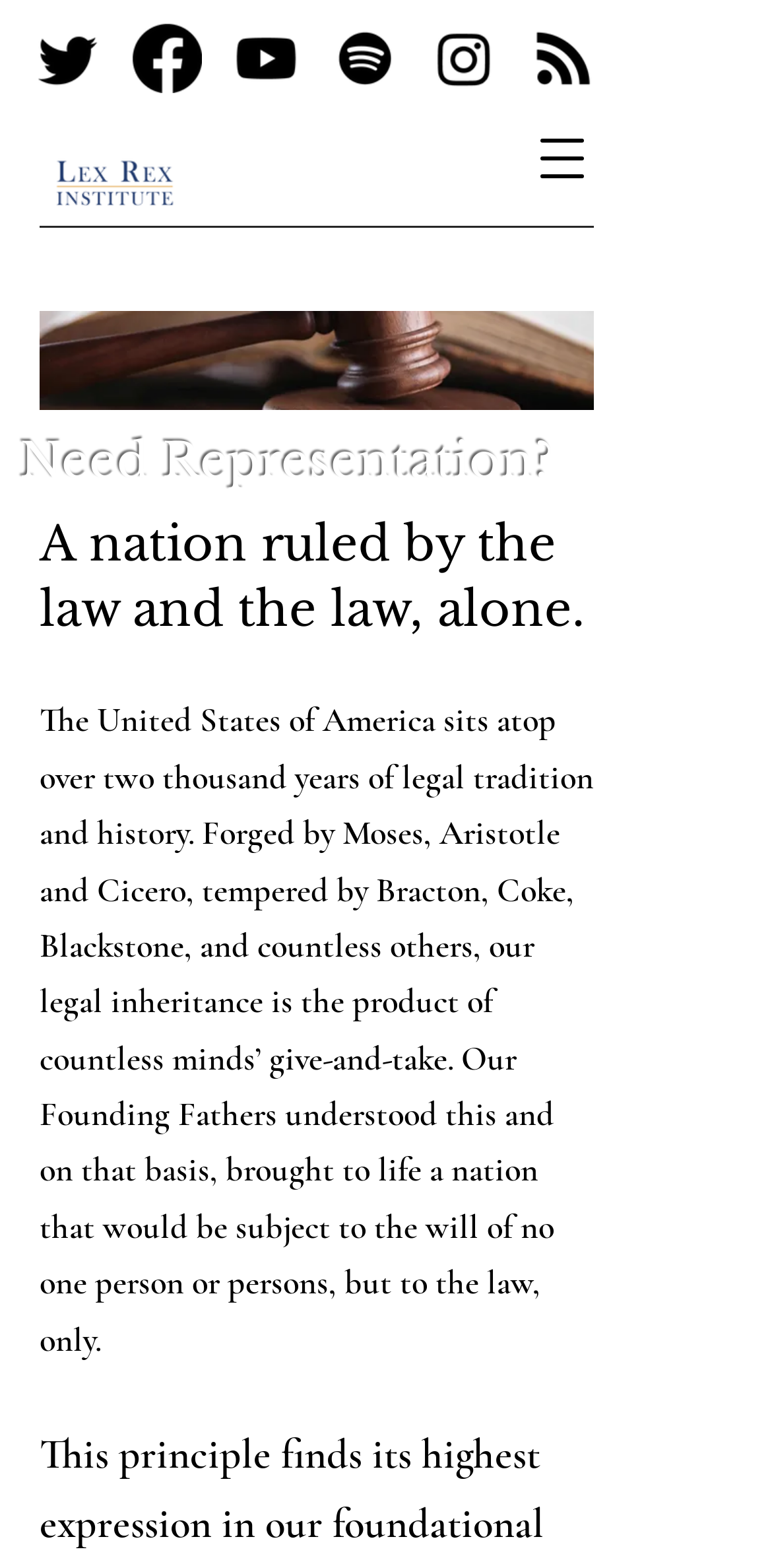Answer the question with a single word or phrase: 
How many headings are there on the webpage?

2